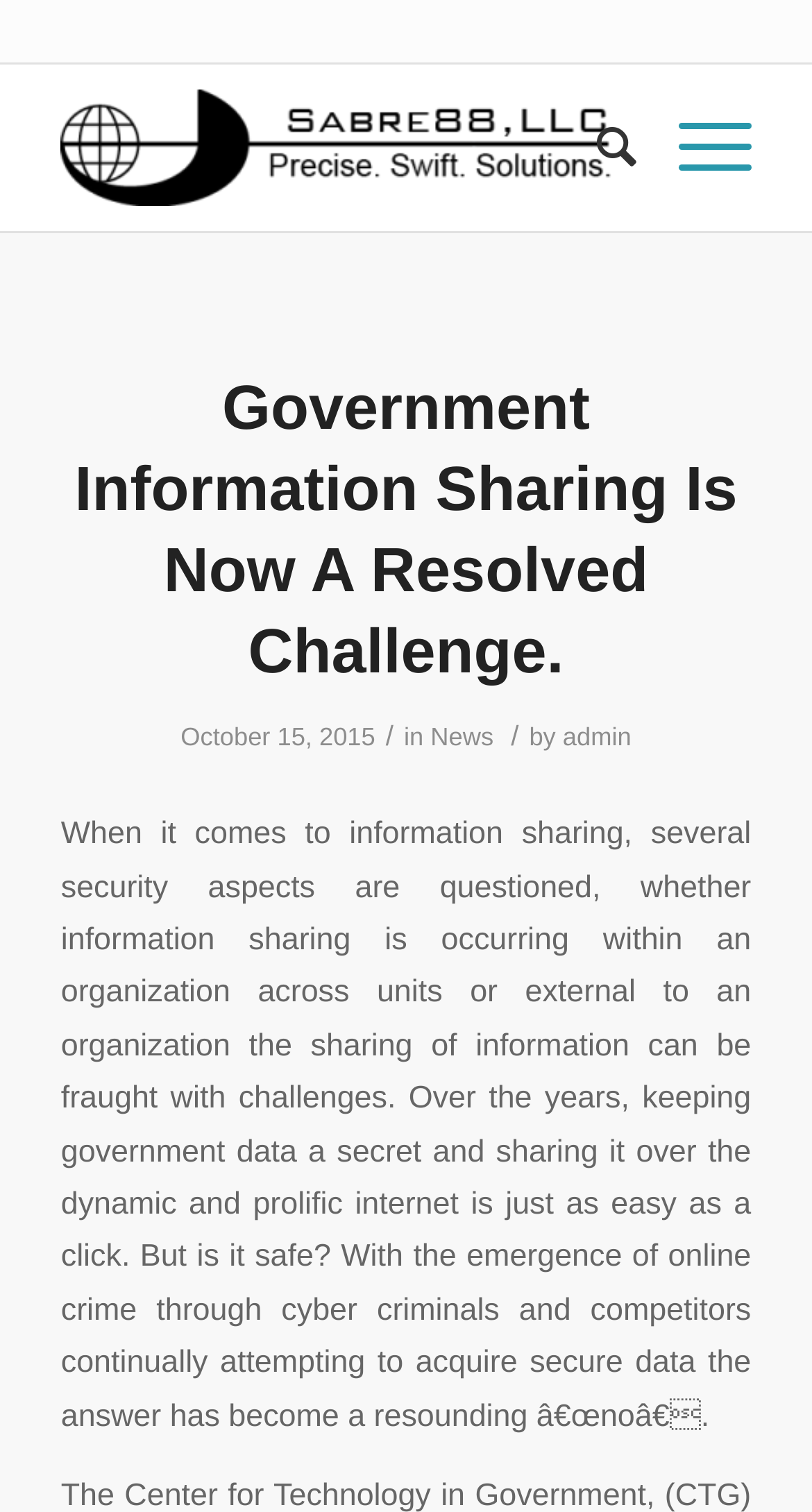Illustrate the webpage's structure and main components comprehensively.

The webpage appears to be a blog post or article page. At the top left, there is a logo or image with the text "Sabre88 - Precise.Swift.Solutions" which is also a clickable link. To the right of the logo, there are two more links, "Search" and "Menu". 

Below the top section, there is a header area that spans the entire width of the page. Within this header, the title of the article "Government Information Sharing Is Now A Resolved Challenge." is prominently displayed. The title is also a clickable link. Below the title, there is a timestamp indicating that the article was posted on "October 15, 2015". The article is categorized under "News" and is attributed to an author named "admin".

The main content of the article is a block of text that discusses the challenges of information sharing, particularly in the context of government data and cybersecurity. The text is divided into paragraphs and appears to be a substantial piece of writing.